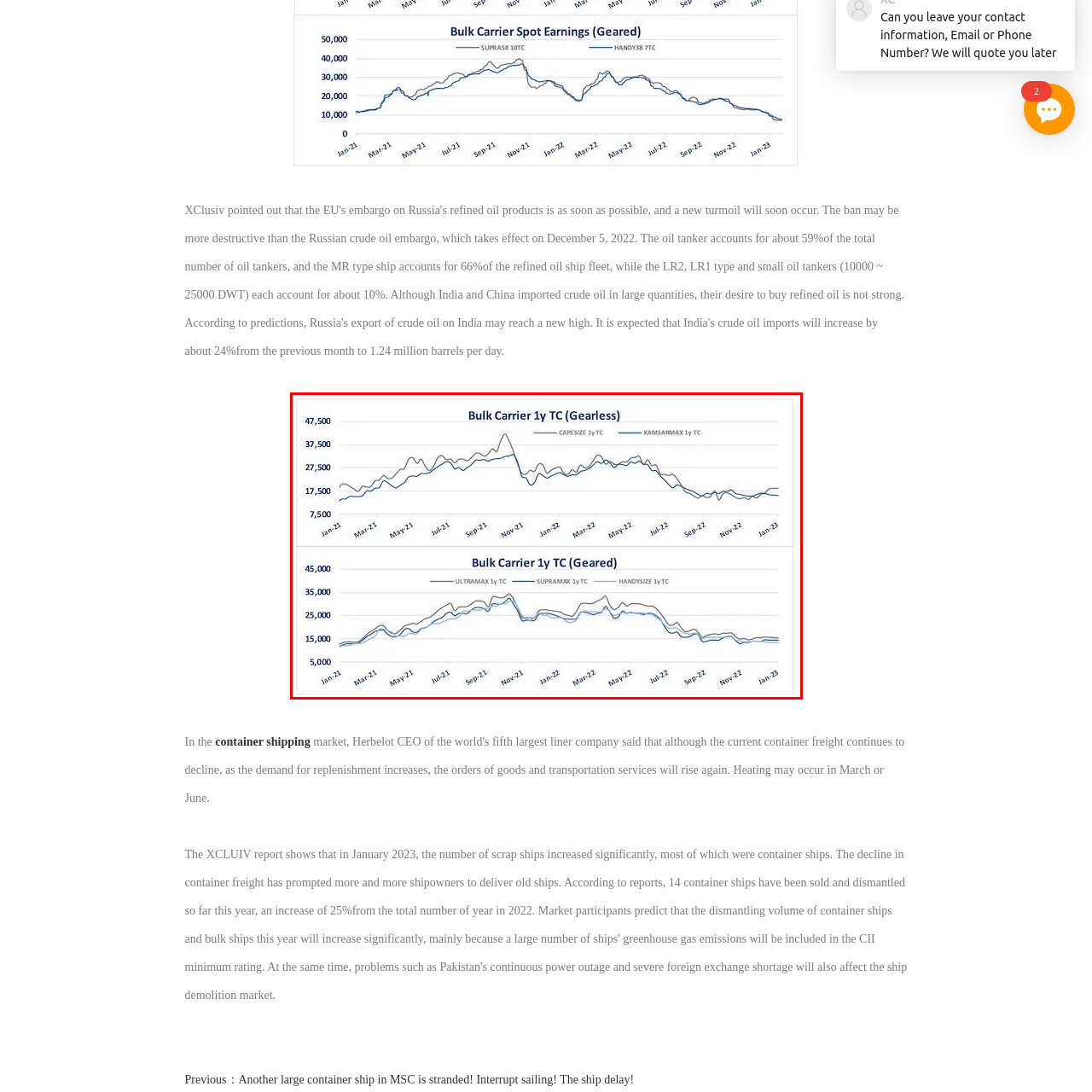Describe extensively the visual content inside the red marked area.

The image presents a detailed line graph depicting the time charter rates (TC) for various categories of bulk carriers over a year. The graph is divided into two sections: the top section illustrates the rates for gearless bulk carriers, specifically showing the trends for Capesize and Kamsarmax vessels. The y-axis represents the daily charter rates in U.S. dollars, ranging from 0 to 47,500, while the x-axis indicates time, spanning from January 2021 to January 2023.

The bottom section focuses on geared bulk carriers, featuring Ultramax, Supramax, and Handysize category rates. Rate trends are marked, revealing fluctuations and comparisons between the different vessel sizes over the same timeframe. This visual representation effectively highlights patterns and changes in the shipping industry, providing insights into the shipping market dynamics for bulk carriers.